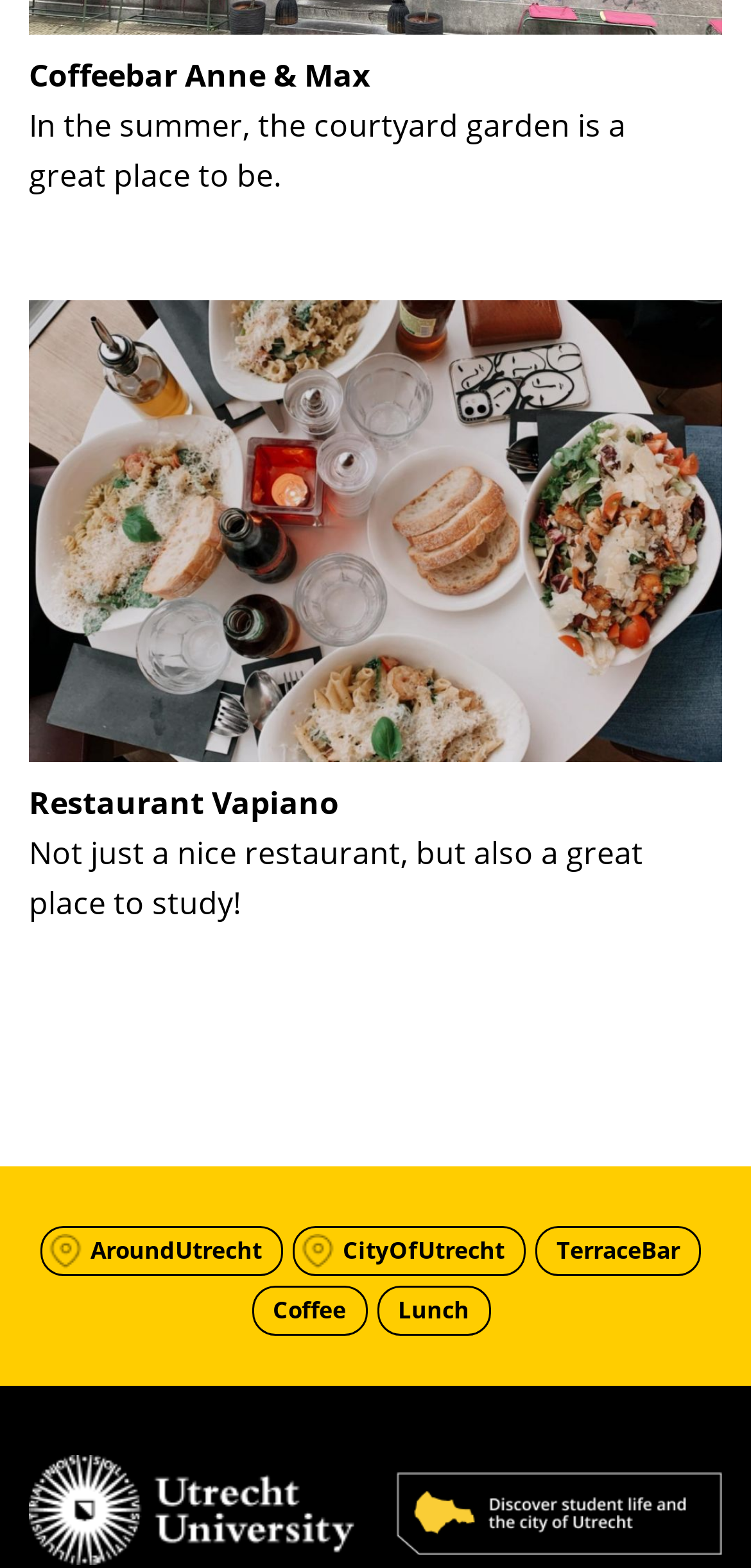How many links are there in the bottom section?
Refer to the screenshot and answer in one word or phrase.

4